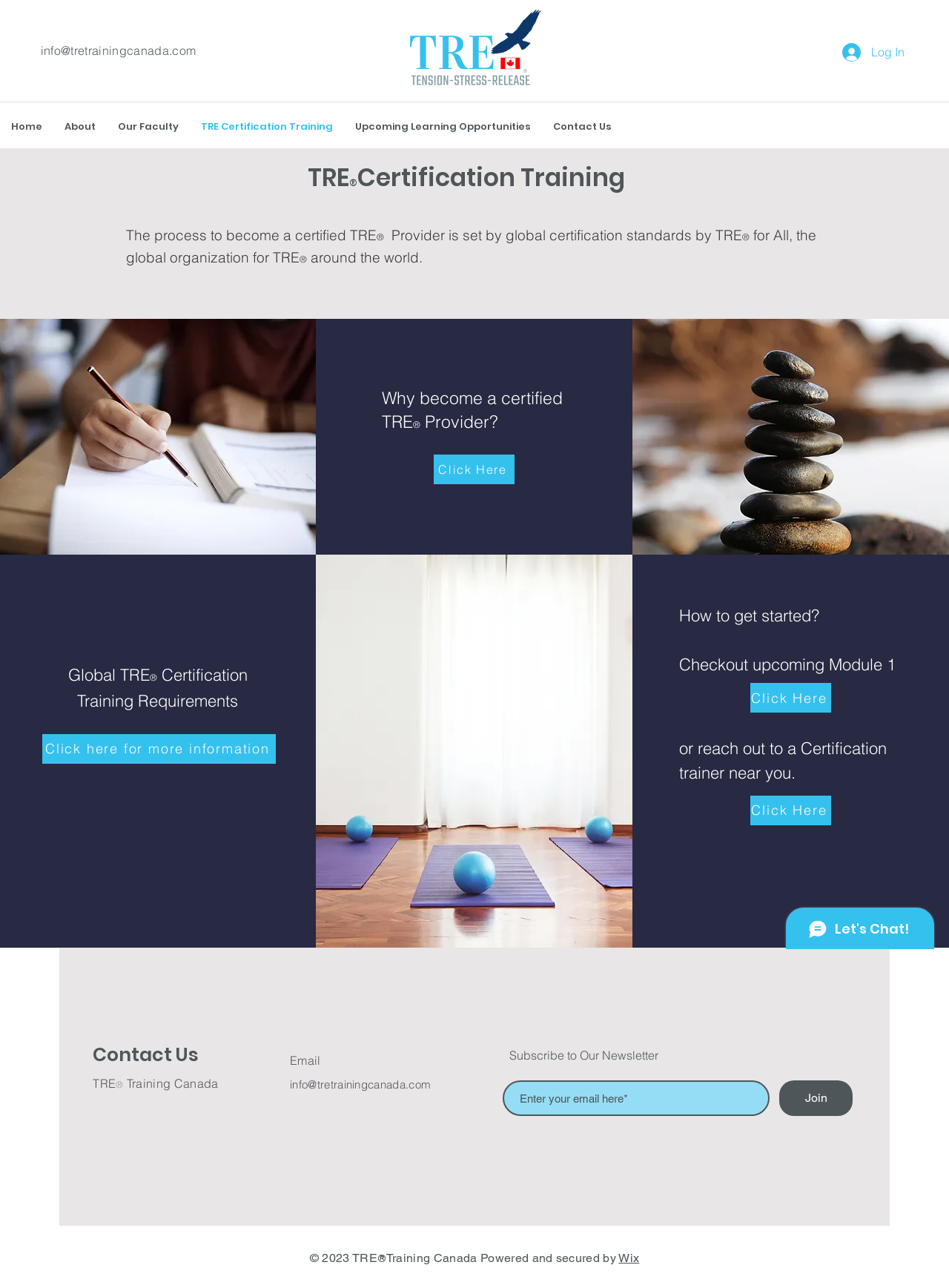Pinpoint the bounding box coordinates of the clickable element to carry out the following instruction: "Click the link to get more information about TRE Certification Training Requirements."

[0.044, 0.57, 0.291, 0.593]